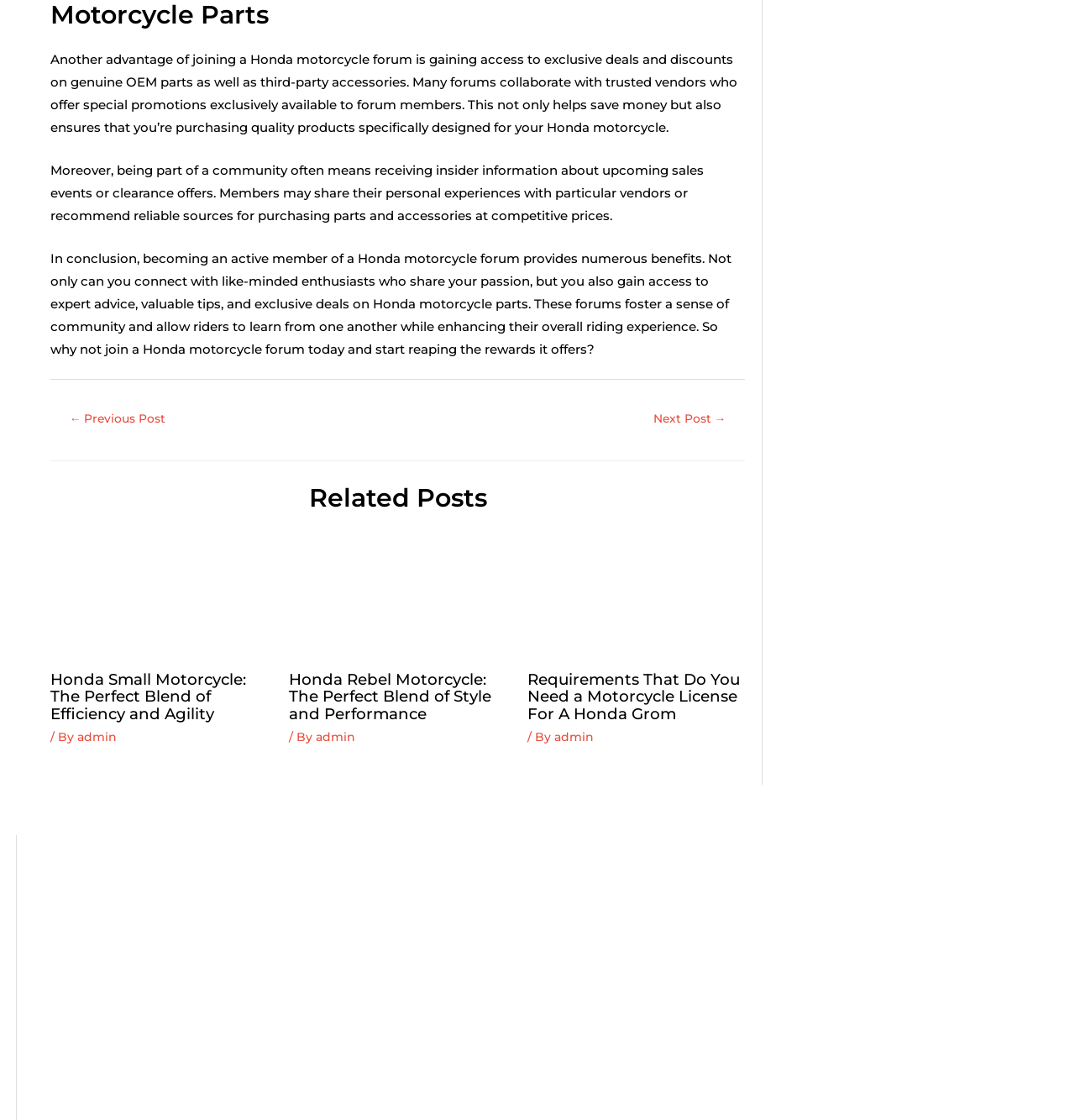Provide a short answer to the following question with just one word or phrase: What is the purpose of the 'Post navigation' section?

to navigate to previous or next post